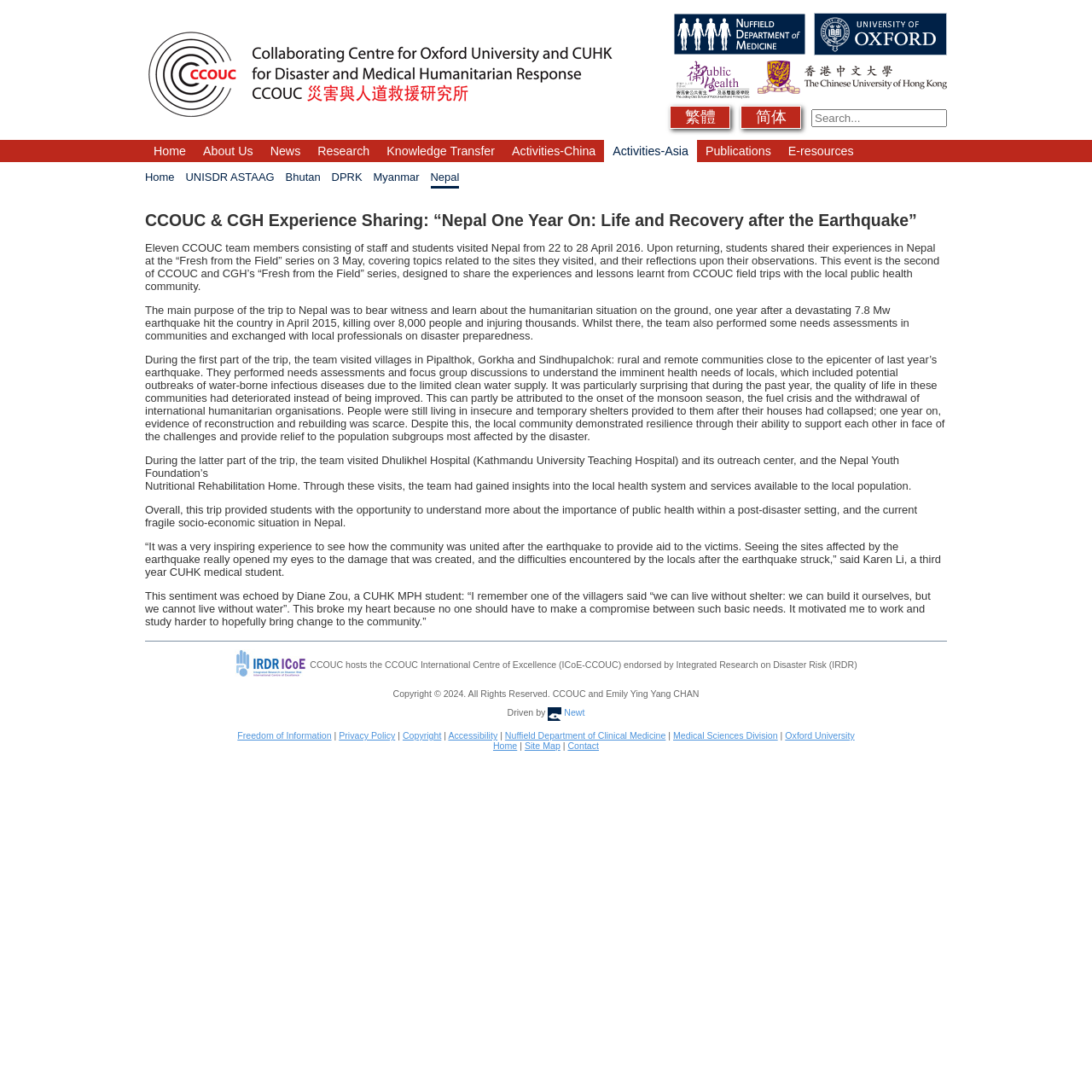Identify the bounding box coordinates for the element you need to click to achieve the following task: "Learn about the CCOUC International Centre of Excellence". Provide the bounding box coordinates as four float numbers between 0 and 1, in the form [left, top, right, bottom].

[0.281, 0.604, 0.785, 0.613]